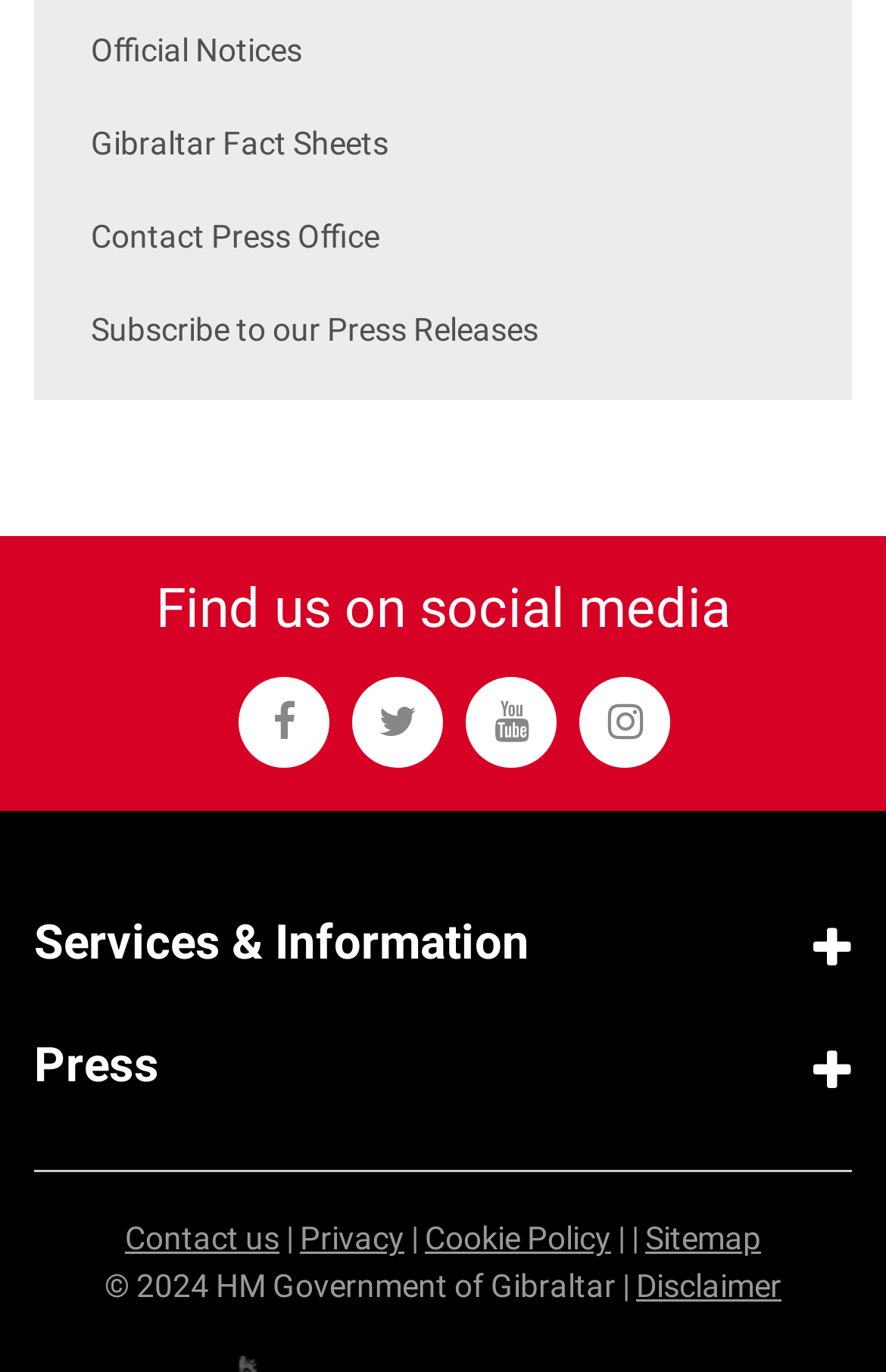What is the last link in the footer section?
Answer the question with detailed information derived from the image.

The last link in the footer section is 'Disclaimer' which is located at the bottom of the page with a bounding box of [0.718, 0.925, 0.882, 0.951].